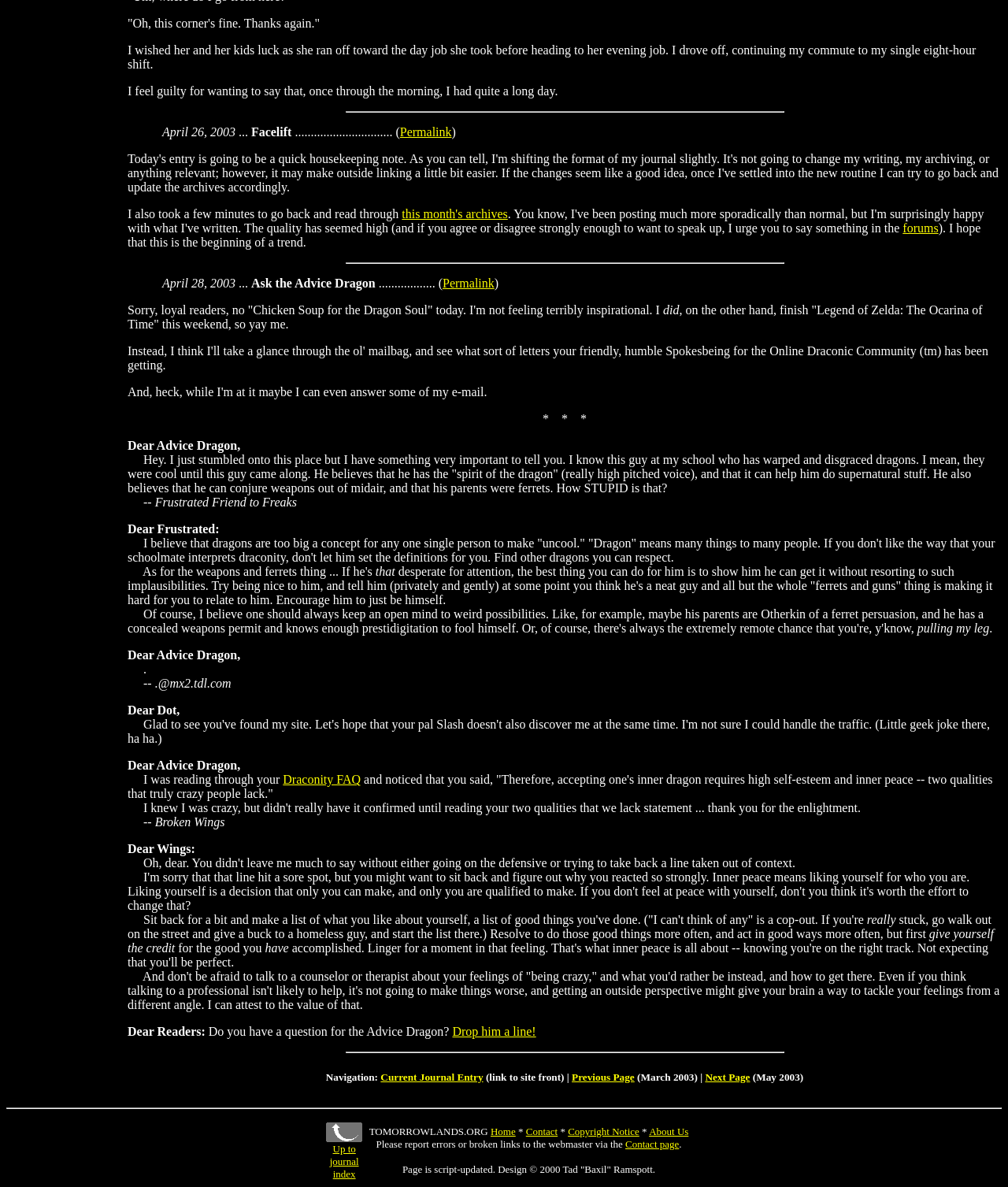Identify the bounding box coordinates of the clickable region to carry out the given instruction: "go to journal index".

[0.323, 0.953, 0.36, 0.994]